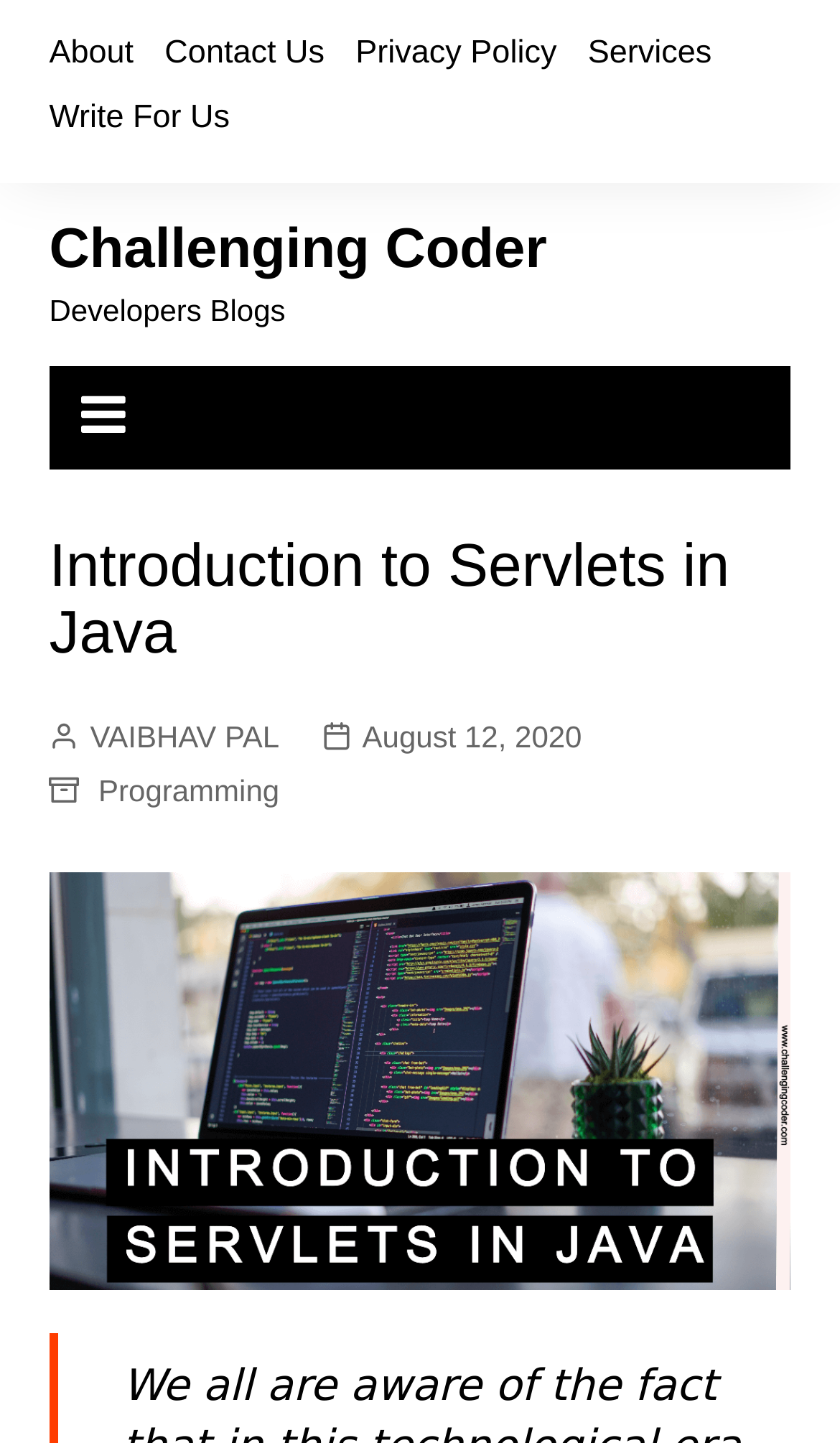Using the description: "Write For Us", determine the UI element's bounding box coordinates. Ensure the coordinates are in the format of four float numbers between 0 and 1, i.e., [left, top, right, bottom].

[0.058, 0.06, 0.274, 0.104]